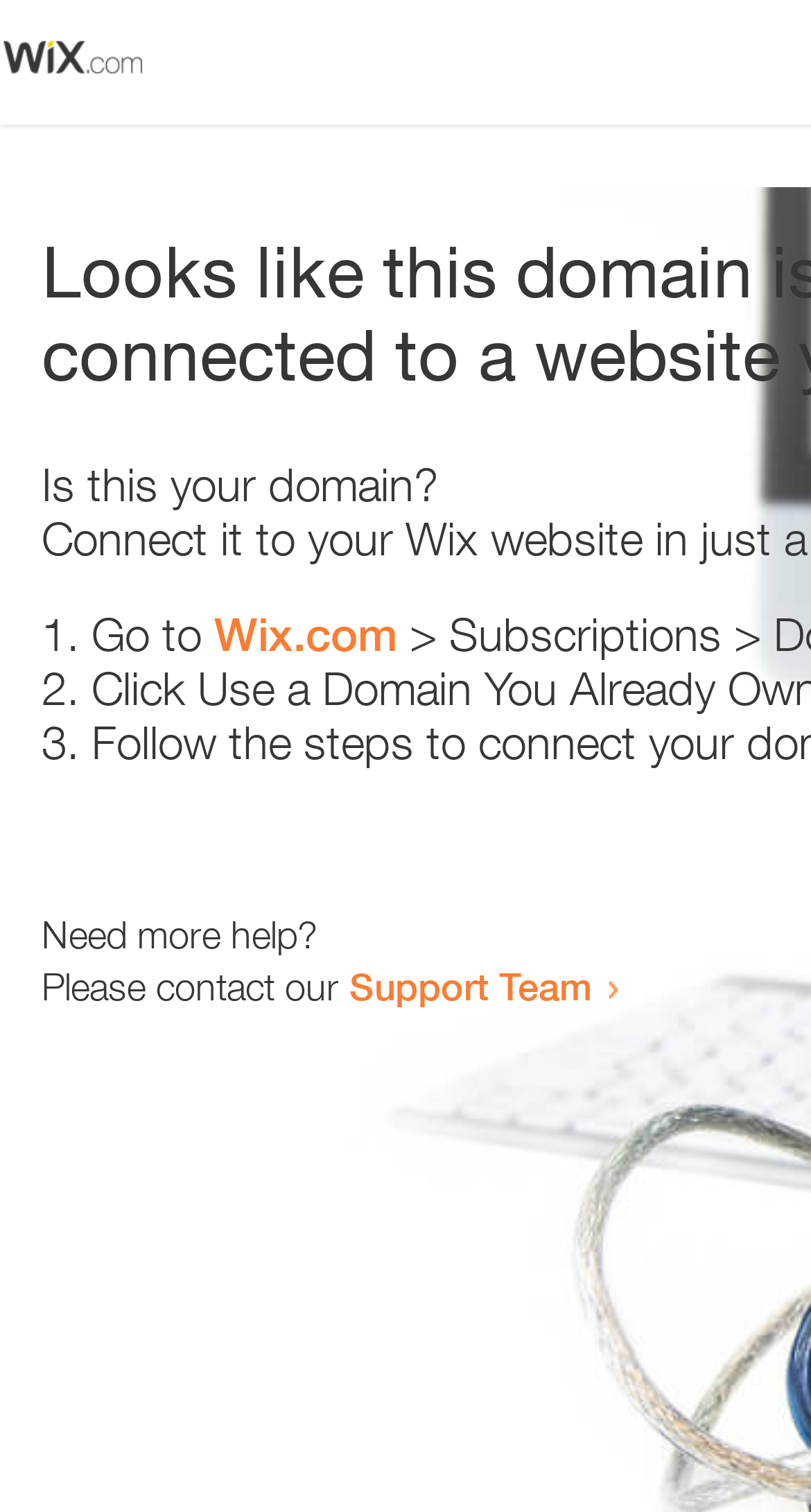Where can the user go for more information?
We need a detailed and exhaustive answer to the question. Please elaborate.

The webpage provides a link to 'Wix.com' which suggests that the user can go to this website for more information or to resolve the issue.